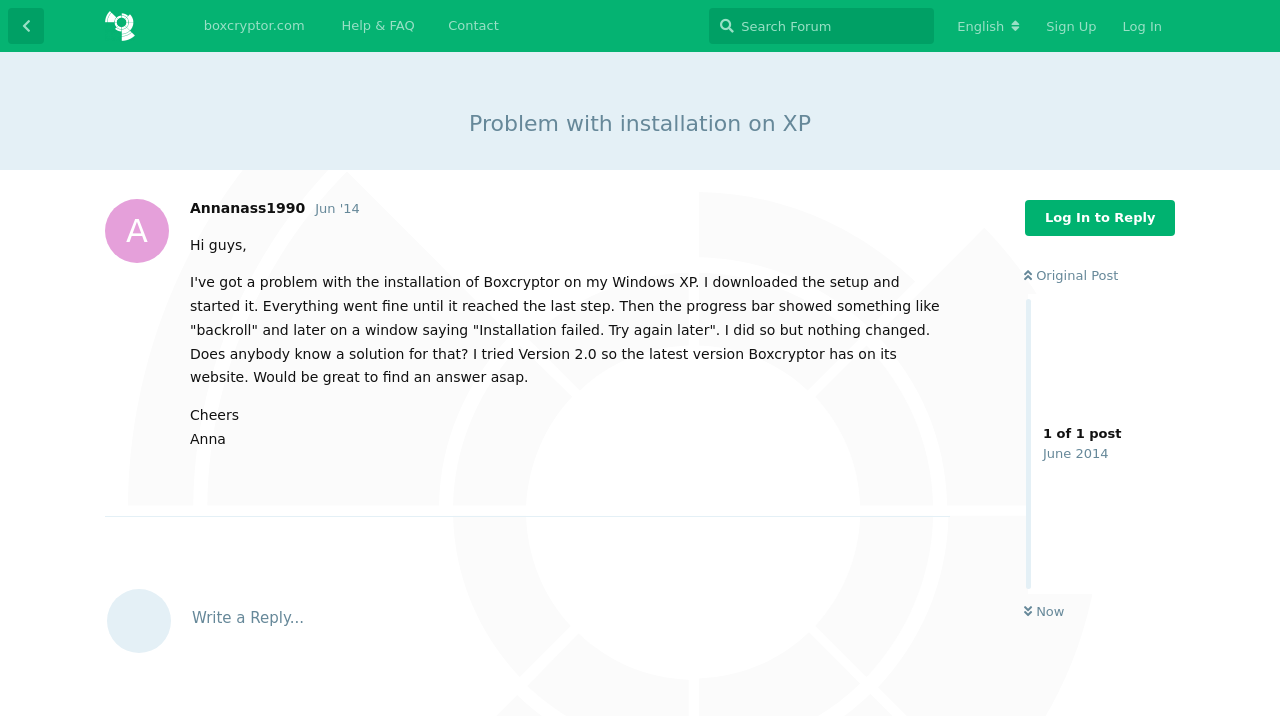Please mark the clickable region by giving the bounding box coordinates needed to complete this instruction: "Write a reply".

[0.15, 0.85, 0.238, 0.876]